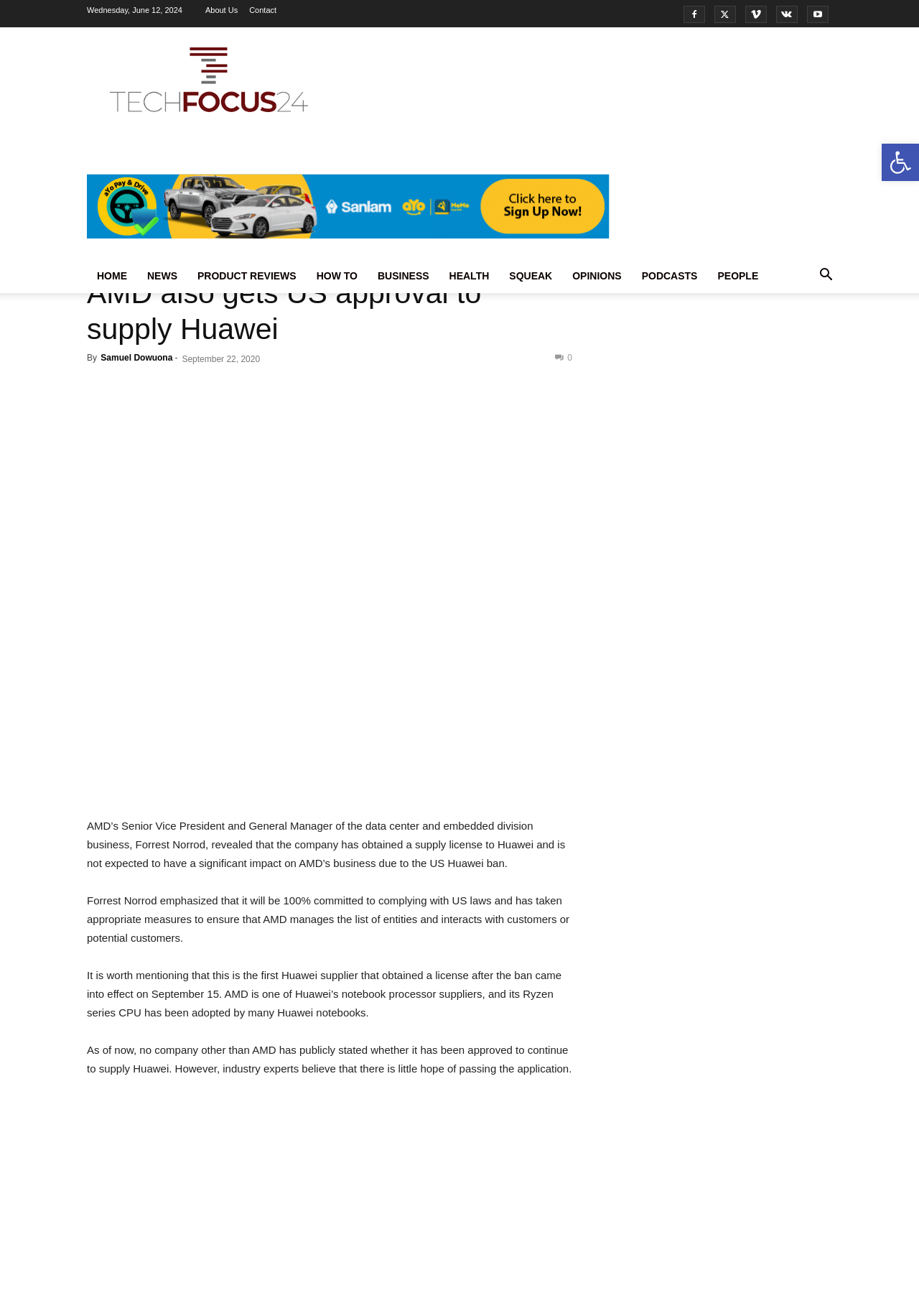Could you specify the bounding box coordinates for the clickable section to complete the following instruction: "Read the article by Samuel Dowuona"?

[0.11, 0.268, 0.188, 0.276]